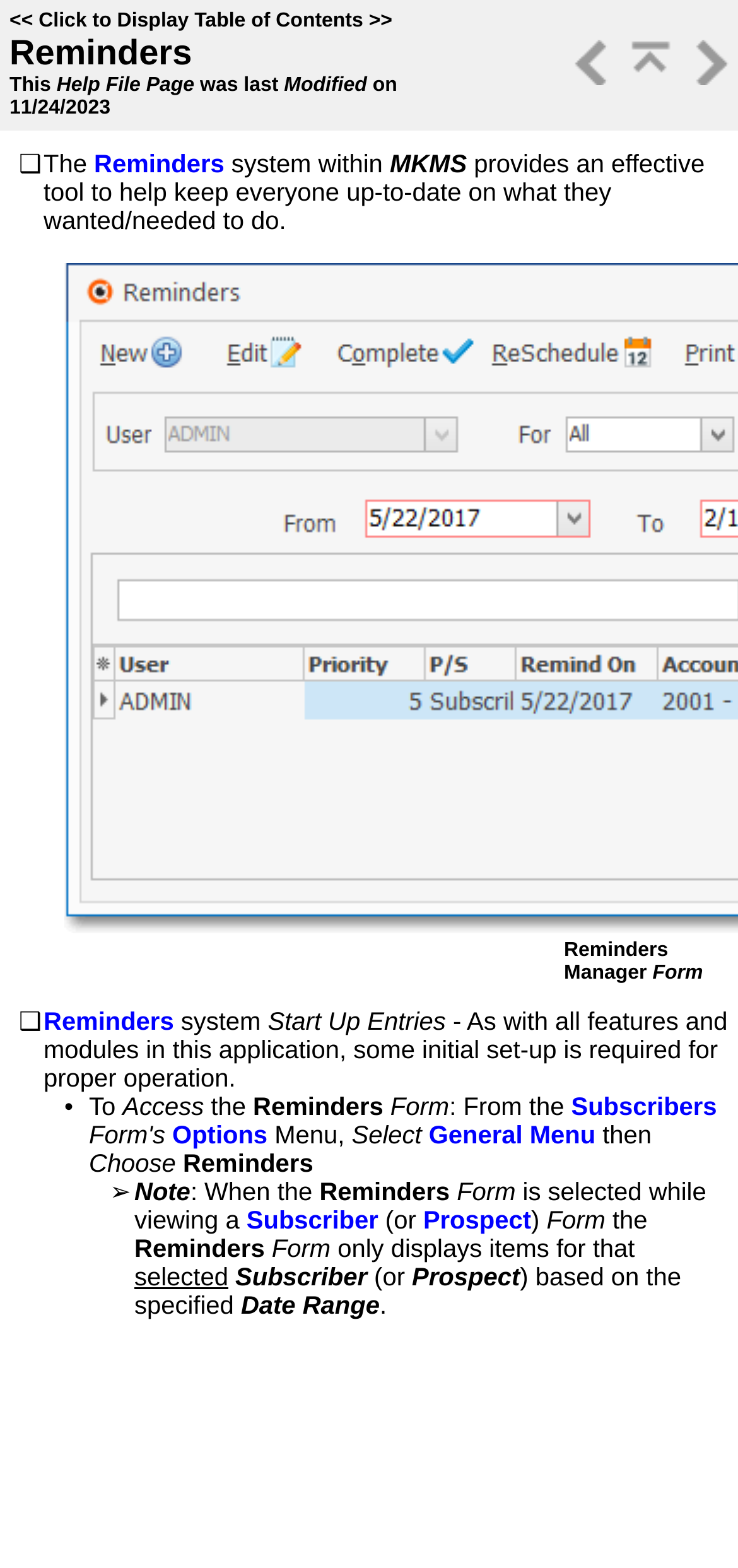Please identify the bounding box coordinates of the clickable element to fulfill the following instruction: "Open the main menu". The coordinates should be four float numbers between 0 and 1, i.e., [left, top, right, bottom].

None